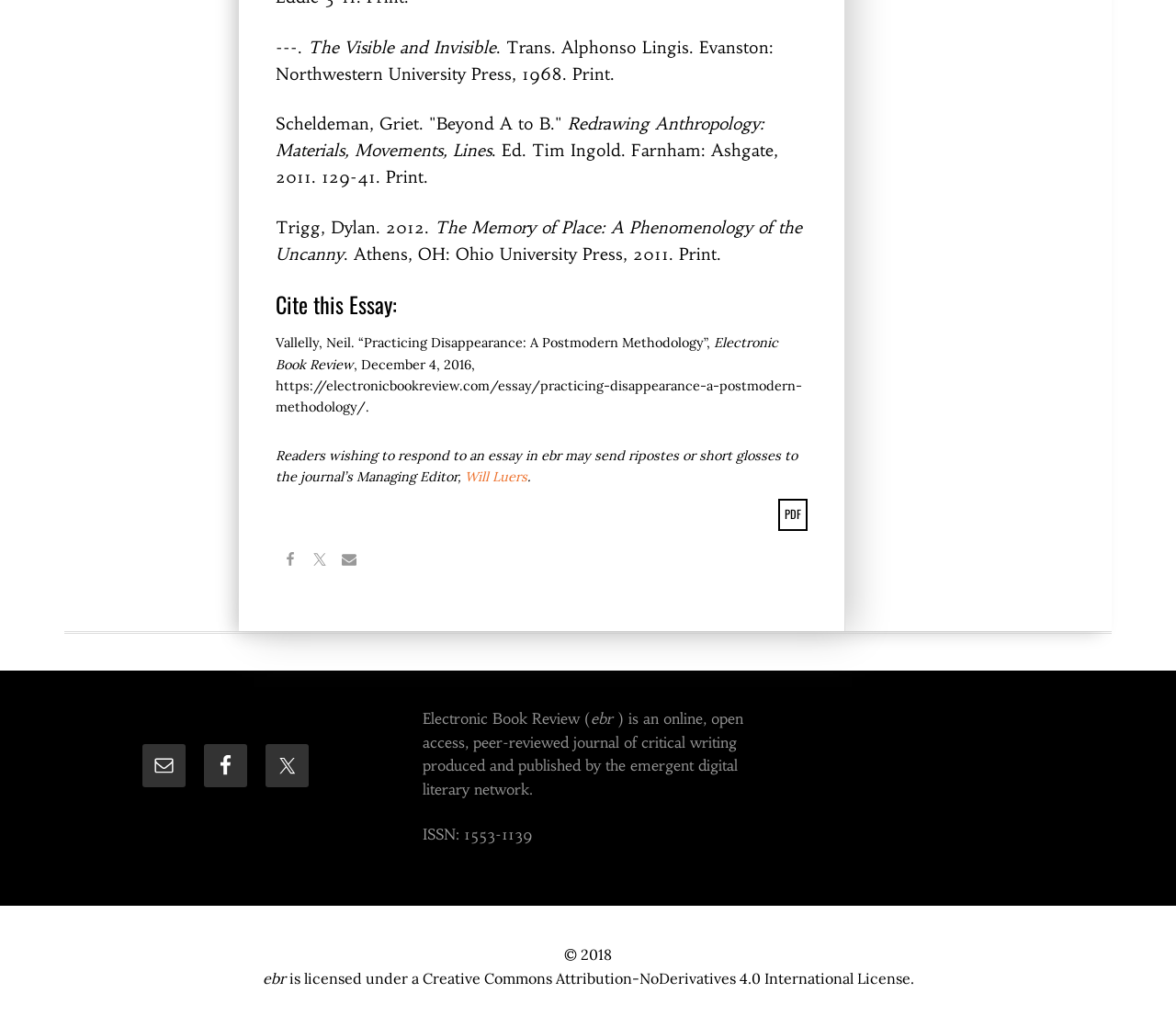What is the license under which ebr is licensed?
Provide an in-depth and detailed answer to the question.

I found the license under which ebr is licensed by looking at the link element with ID 40, which contains the text 'Creative Commons Attribution-NoDerivatives 4.0 International License.'. This element is a child of the contentinfo element and is located at the bottom of the page, indicating that it is a copyright detail.